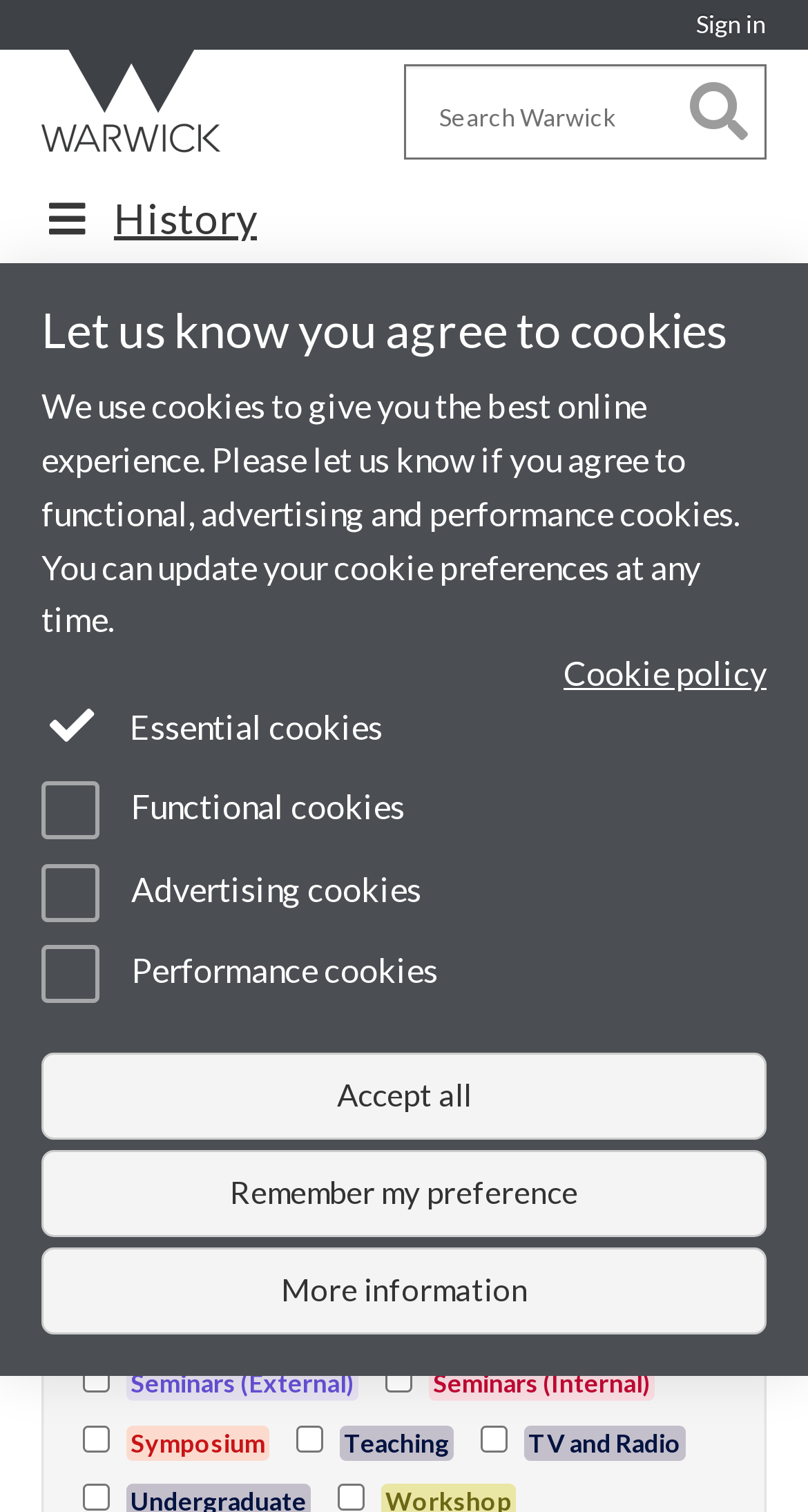Find the bounding box coordinates of the element I should click to carry out the following instruction: "Sign in".

[0.862, 0.005, 0.949, 0.026]